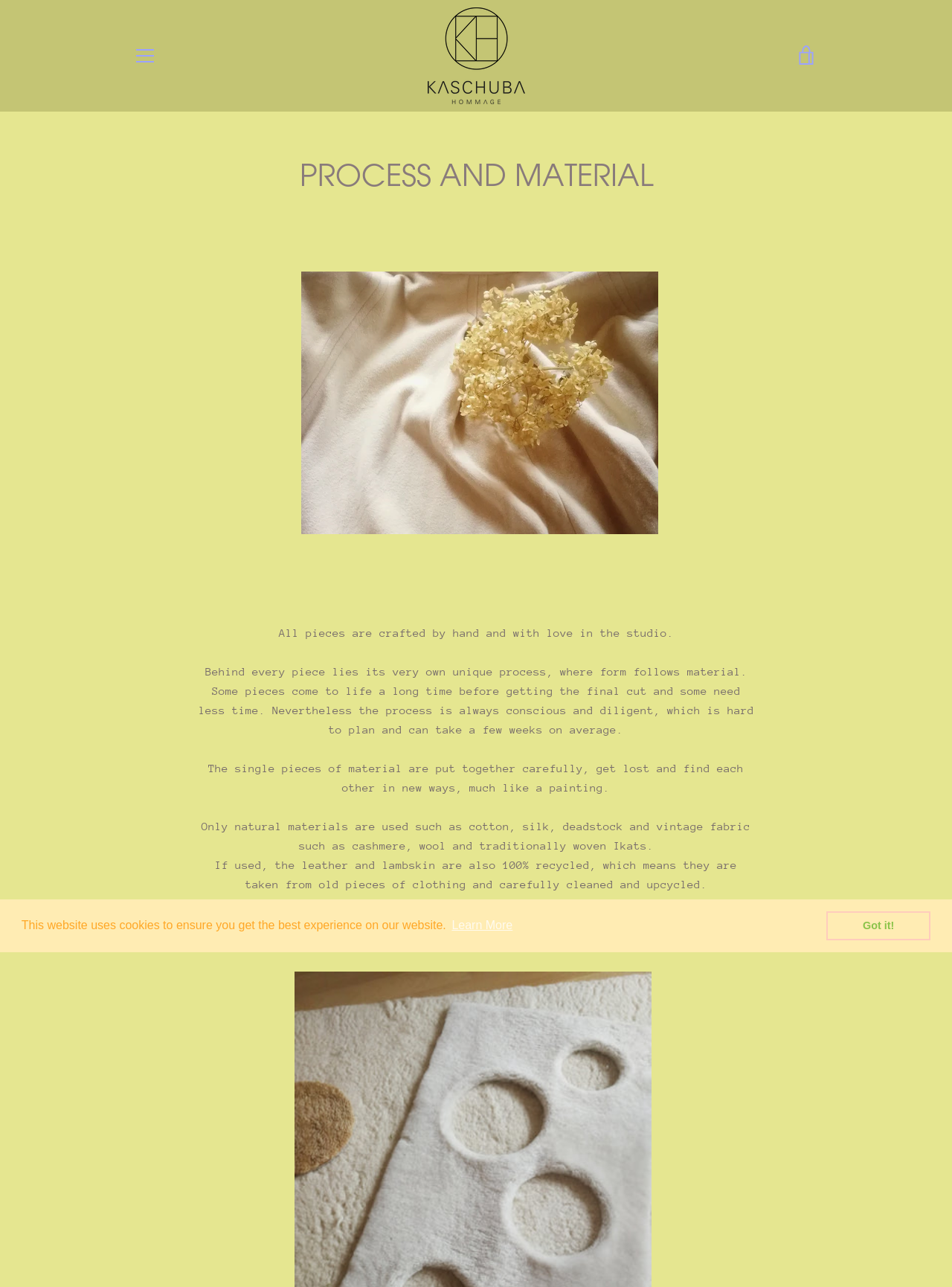Extract the primary header of the webpage and generate its text.

PROCESS AND MATERIAL